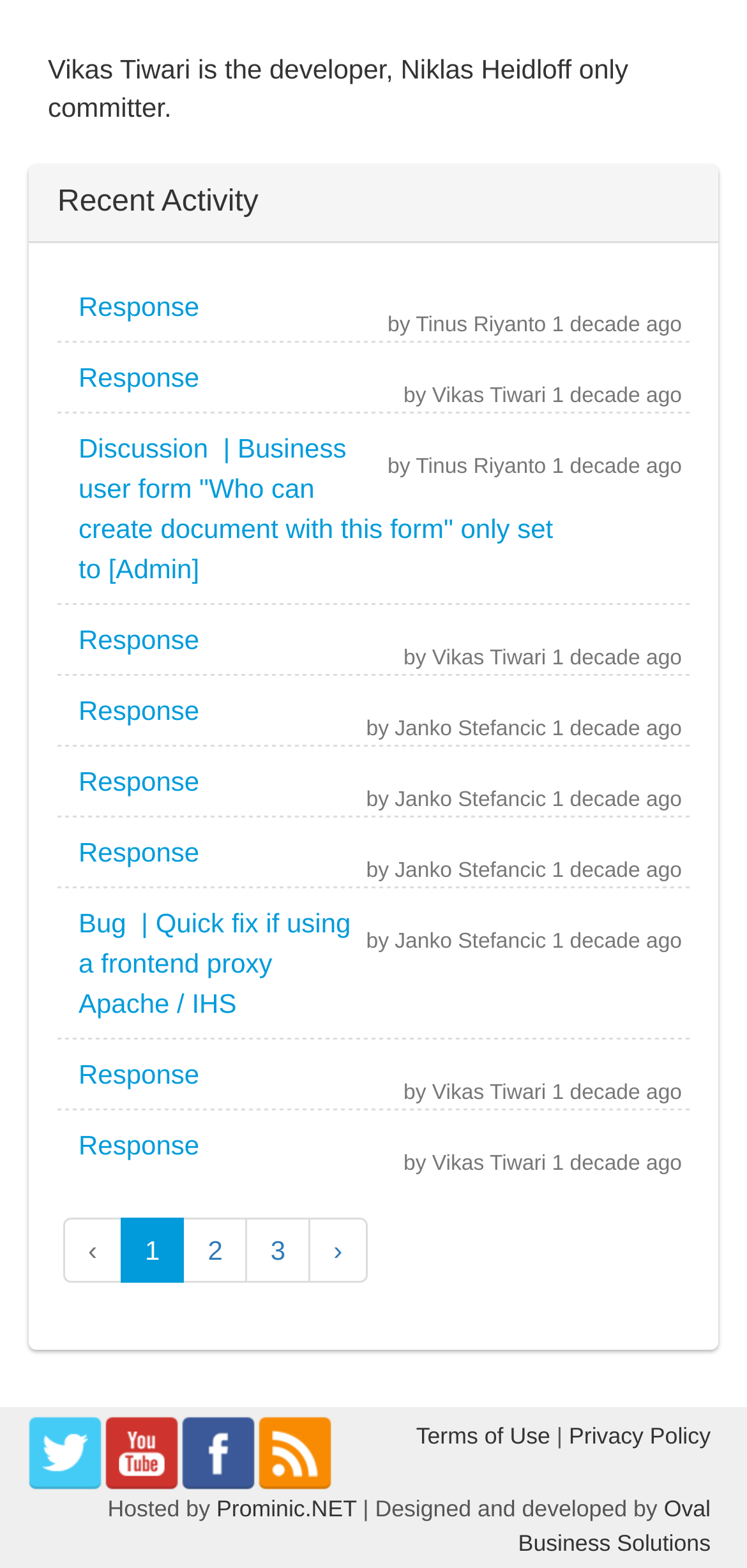Please identify the coordinates of the bounding box for the clickable region that will accomplish this instruction: "Go to page 2".

[0.245, 0.777, 0.331, 0.818]